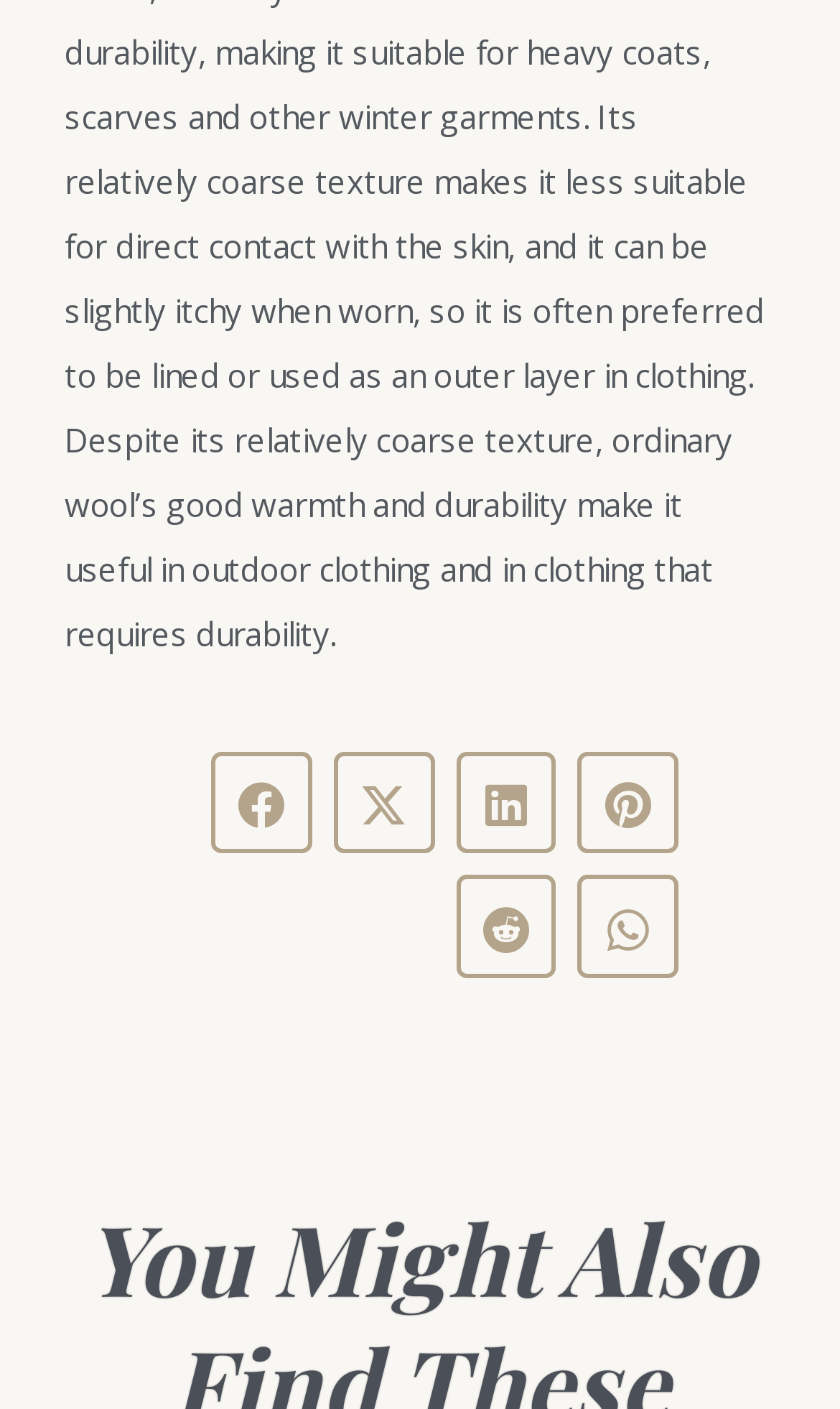Give the bounding box coordinates for the element described as: "Share on pinterest".

[0.675, 0.533, 0.821, 0.606]